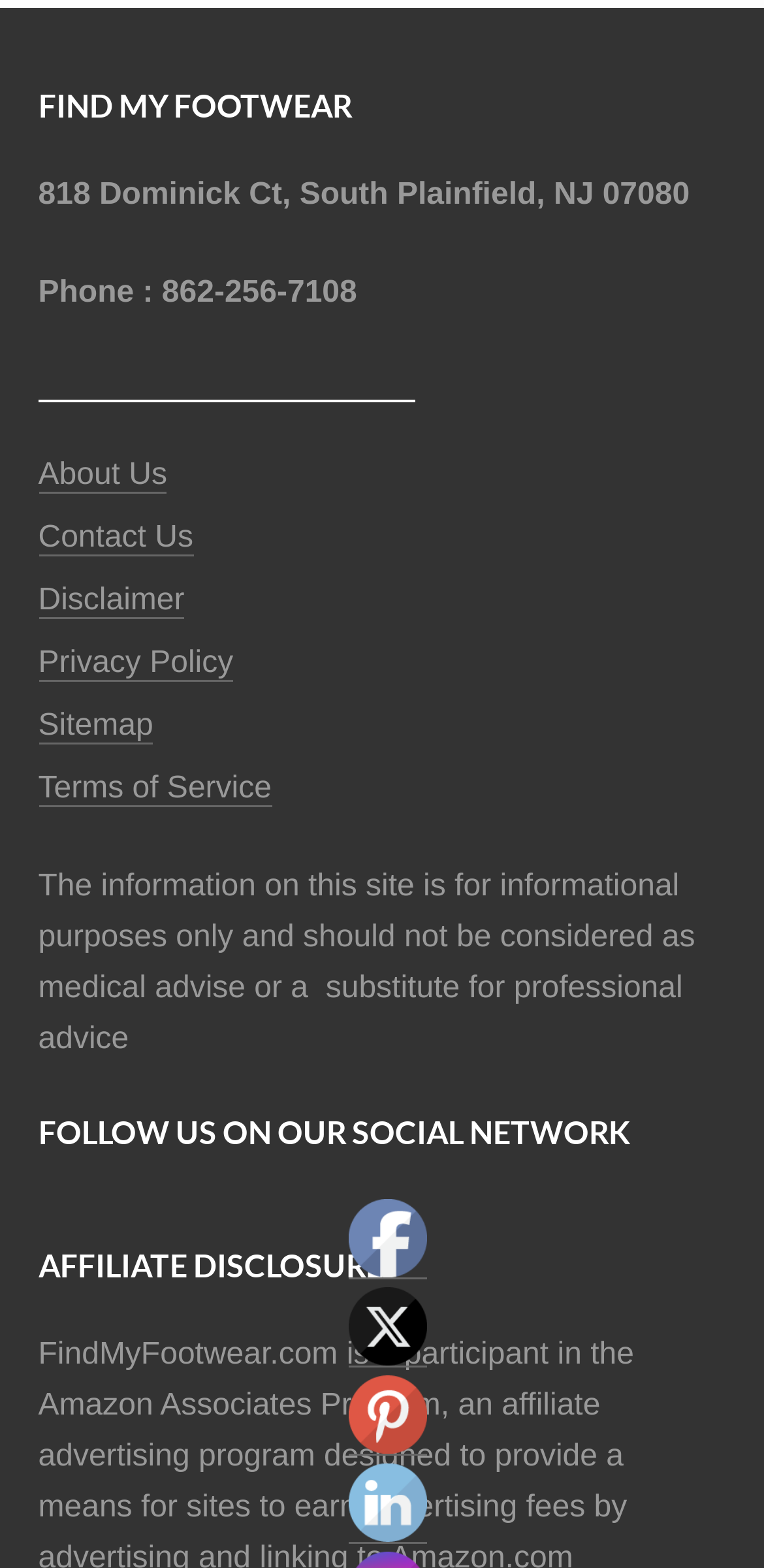Please determine the bounding box coordinates of the clickable area required to carry out the following instruction: "Click on About Us". The coordinates must be four float numbers between 0 and 1, represented as [left, top, right, bottom].

[0.05, 0.293, 0.219, 0.315]